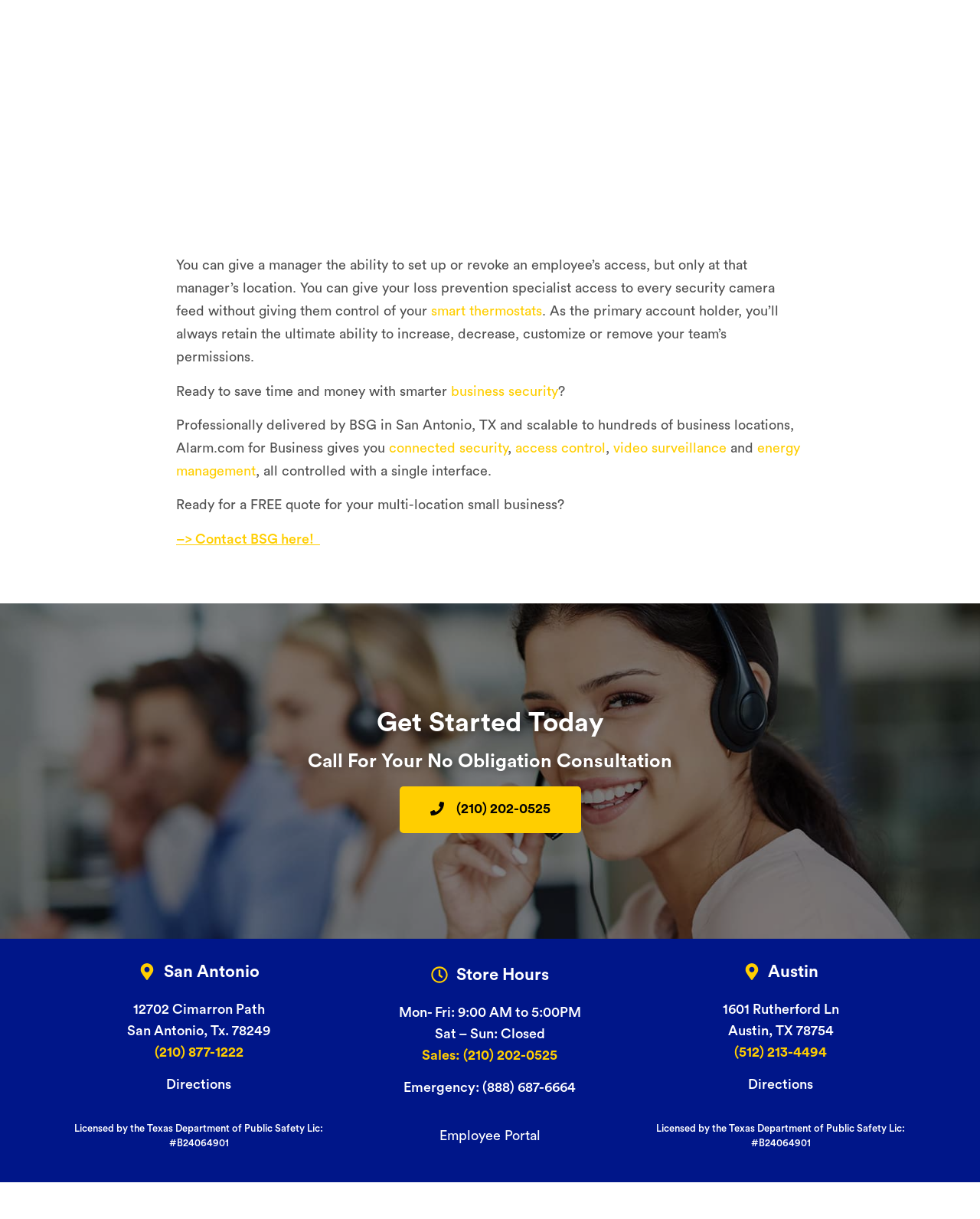What is the phone number for sales?
Based on the image, answer the question with as much detail as possible.

The phone number for sales is (210) 202-0525, which is mentioned under the 'Store Hours' section of the webpage.